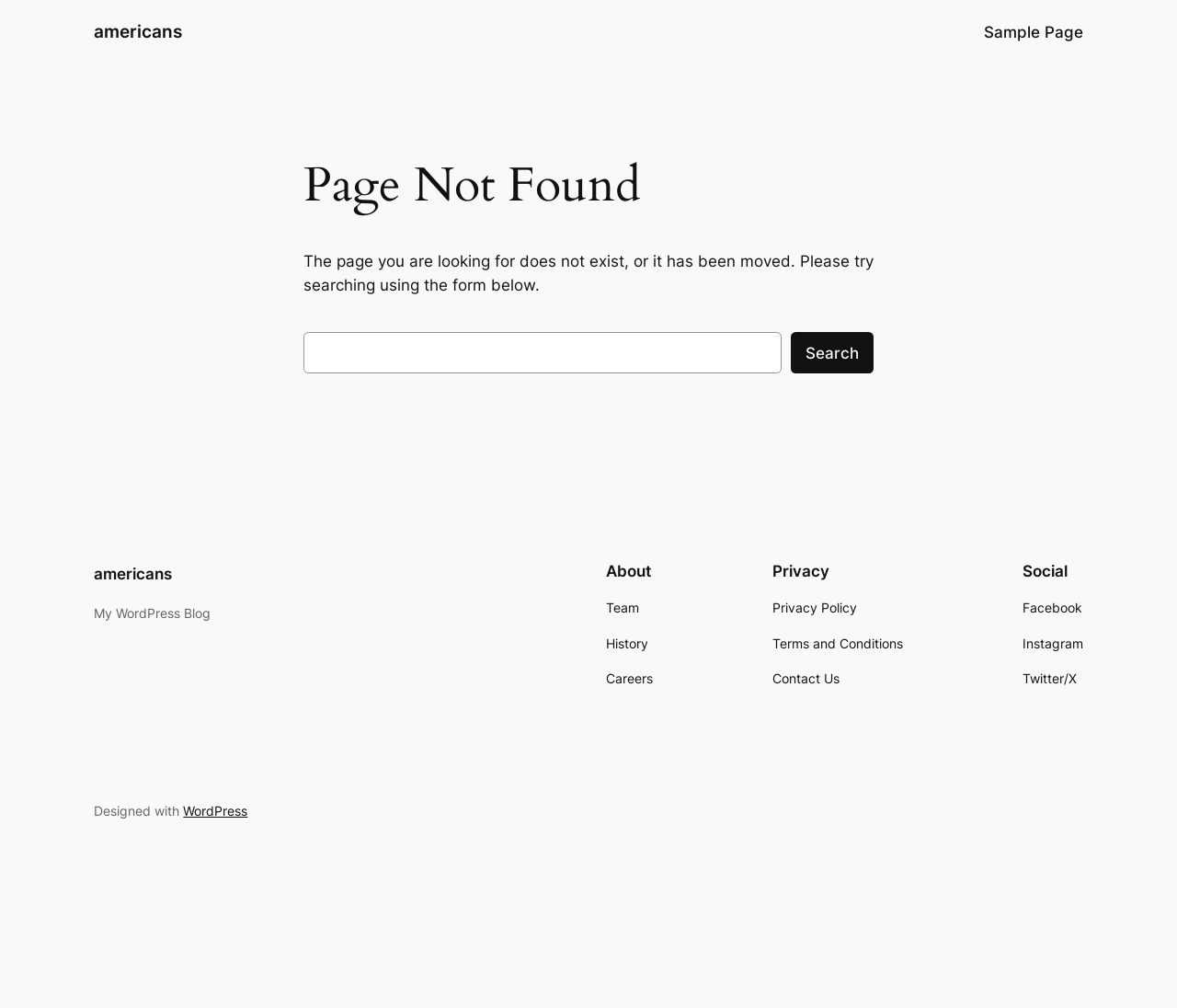Using floating point numbers between 0 and 1, provide the bounding box coordinates in the format (top-left x, top-left y, bottom-right x, bottom-right y). Locate the UI element described here: Privacy Policy

[0.656, 0.594, 0.728, 0.614]